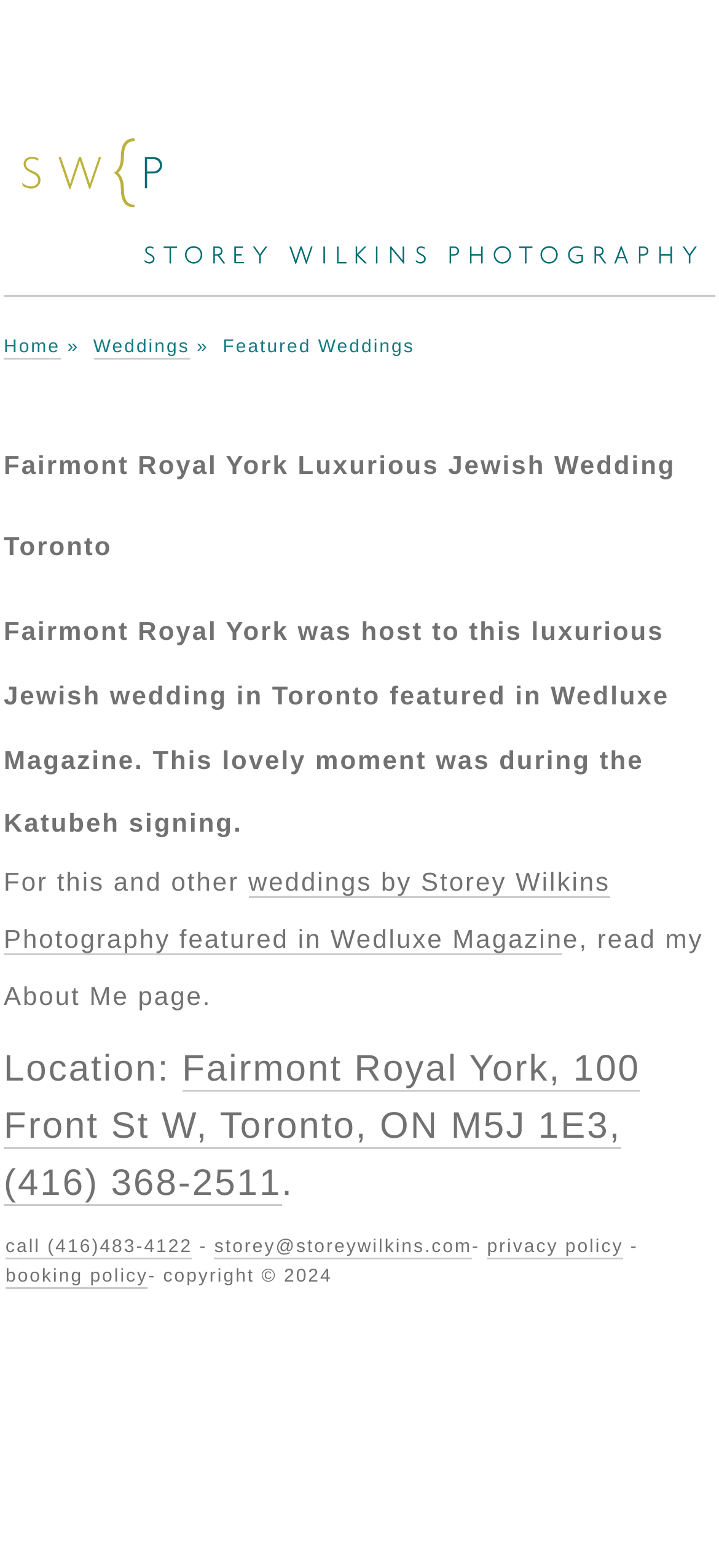Find the bounding box coordinates for the element that must be clicked to complete the instruction: "read the 'About Me' page". The coordinates should be four float numbers between 0 and 1, indicated as [left, top, right, bottom].

[0.005, 0.589, 0.978, 0.645]